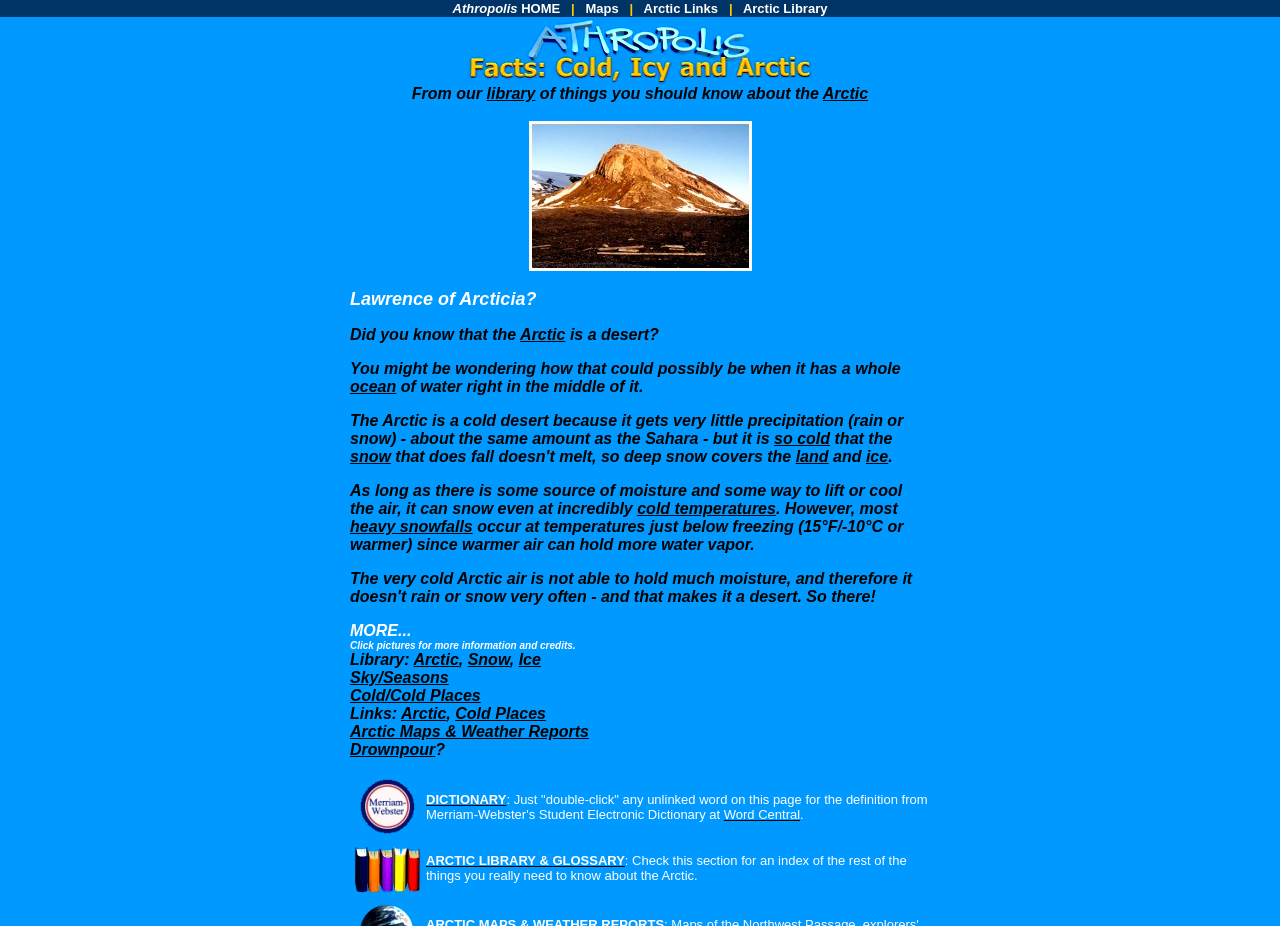Answer the question with a single word or phrase: 
What is the reason for the Arctic being a desert?

Low precipitation